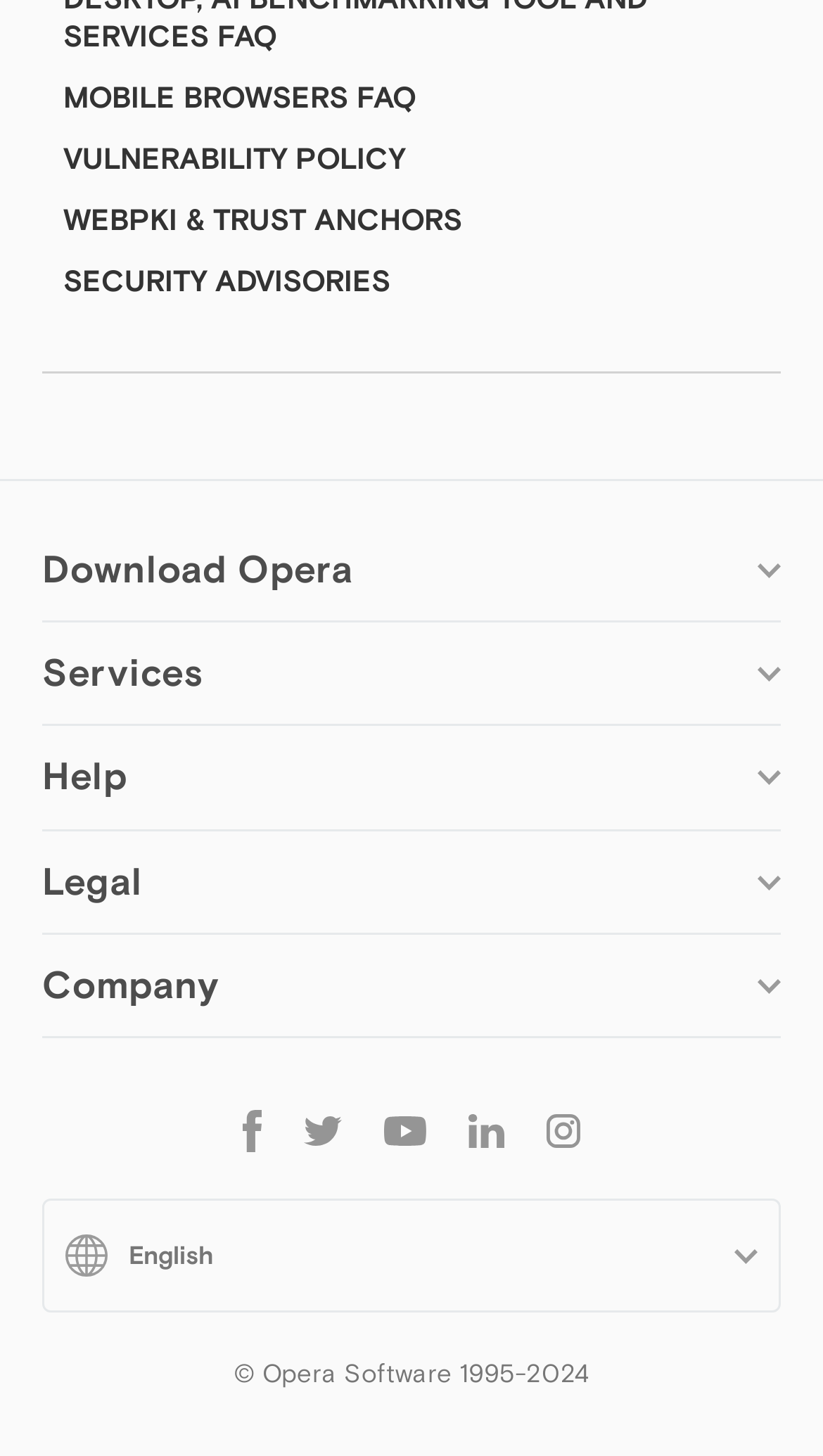Use one word or a short phrase to answer the question provided: 
How can users get help with Opera?

Through help and support links